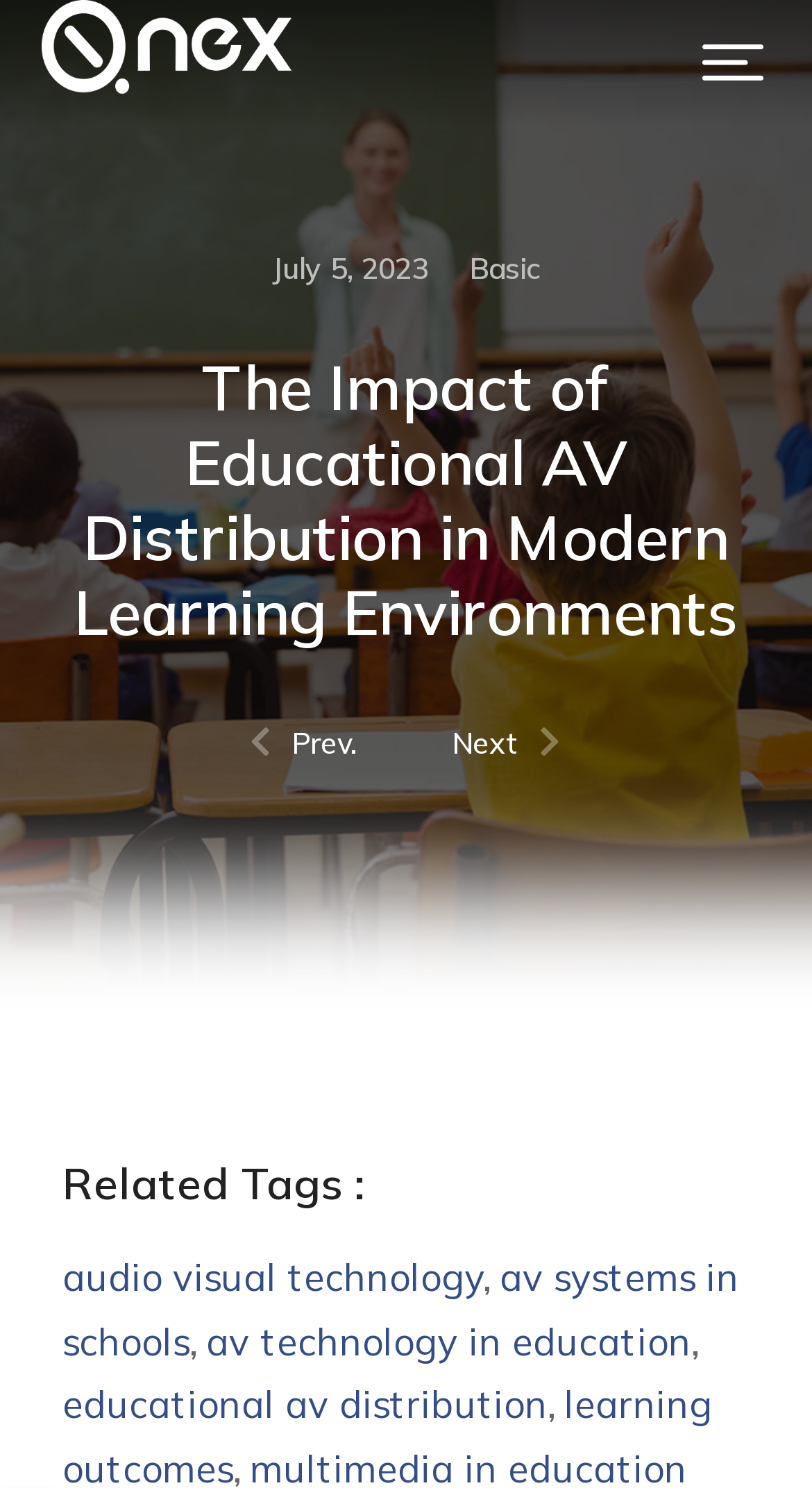Please specify the bounding box coordinates of the area that should be clicked to accomplish the following instruction: "Toggle the menu". The coordinates should consist of four float numbers between 0 and 1, i.e., [left, top, right, bottom].

[0.856, 0.0, 0.949, 0.084]